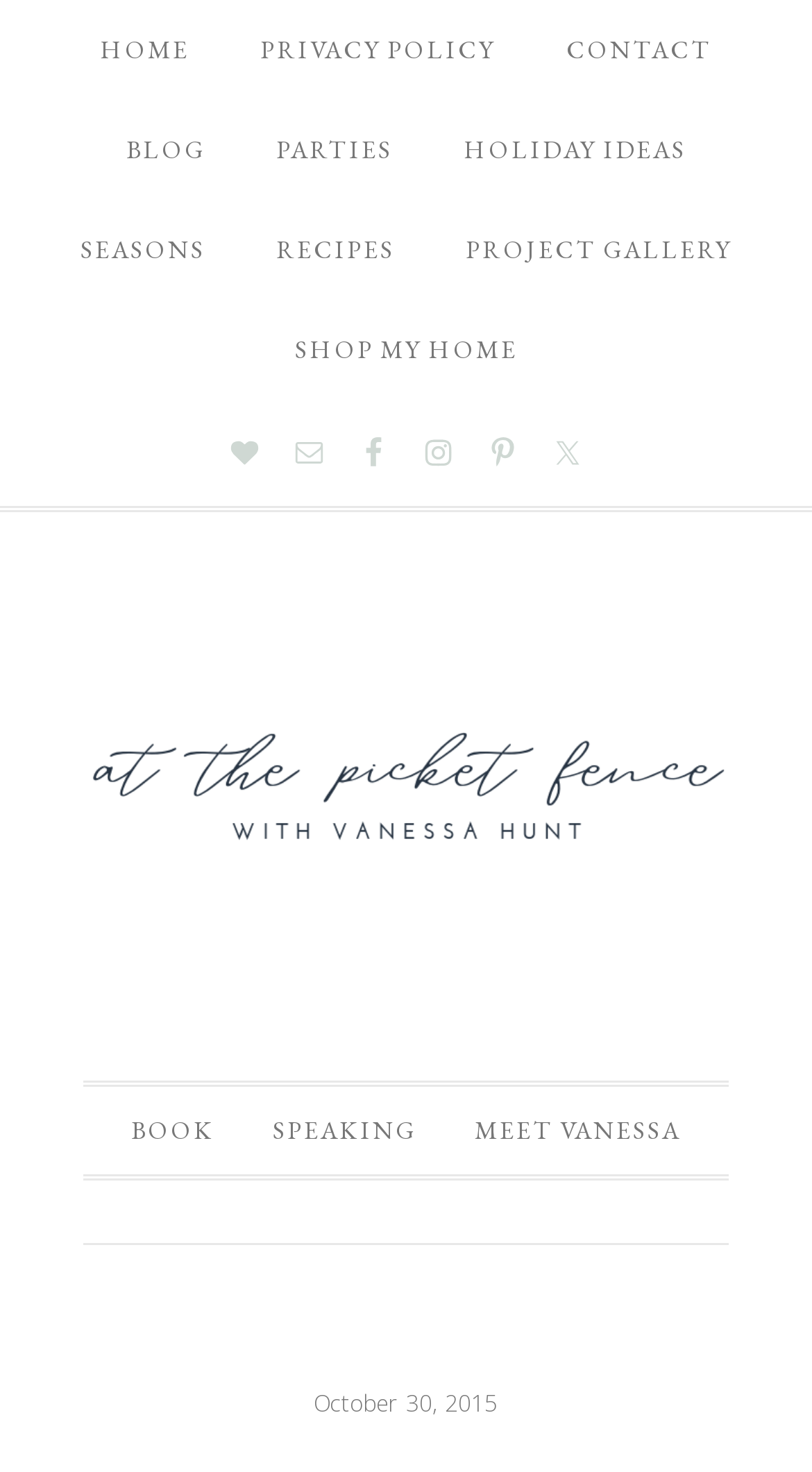Provide a short answer using a single word or phrase for the following question: 
What is the date mentioned on the webpage?

October 30, 2015